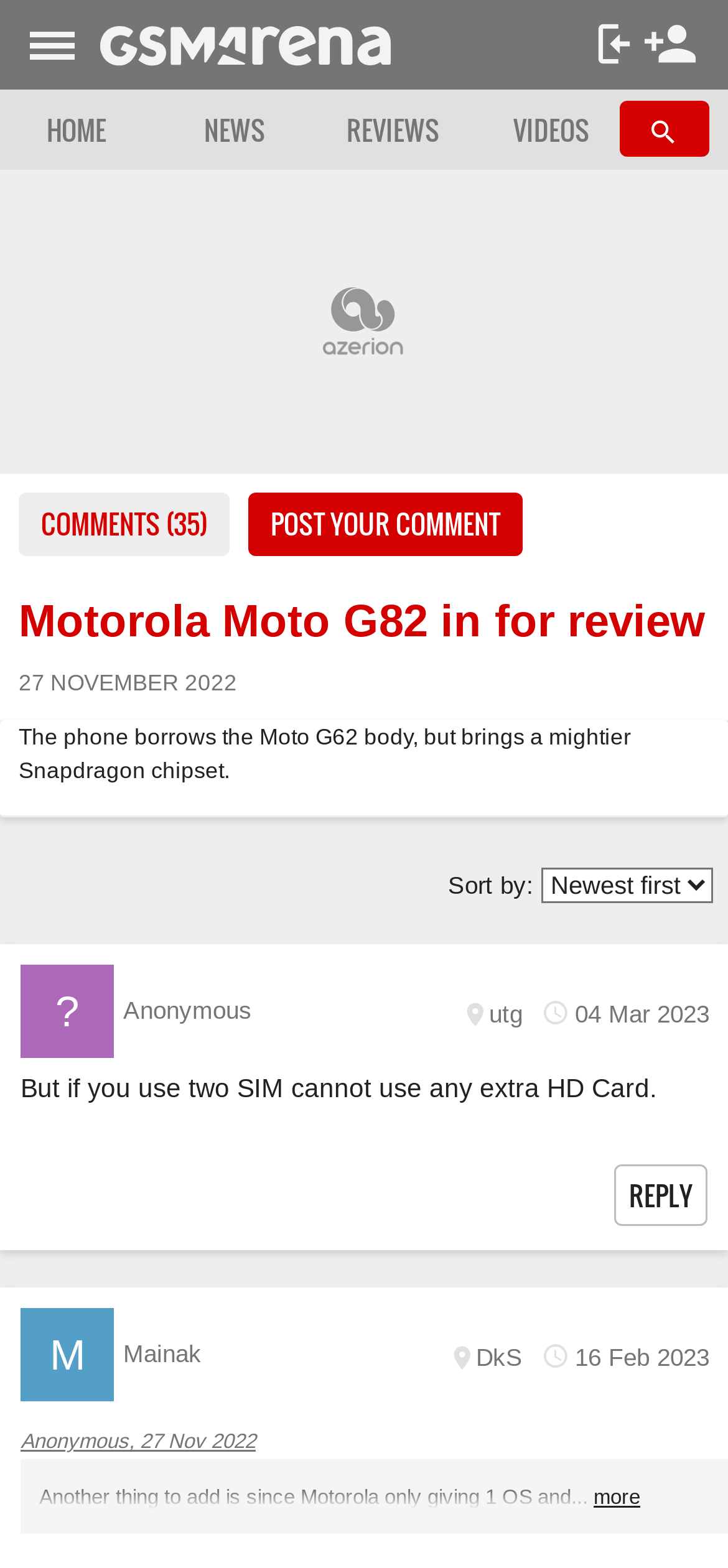Write an elaborate caption that captures the essence of the webpage.

The webpage is about a review of the Motorola Moto G82 phone. At the top, there is a heading with the title "Motorola Moto G82 in for review" and a link to the same title. Below the heading, there is a date "27 NOVEMBER 2022" and a brief description of the phone, stating that it borrows the Moto G62 body but has a more powerful Snapdragon chipset.

On the top-left corner, there are several links to different sections of the website, including "HOME", "COMPARE", "TIP US", "PRIVACY", and "NEWS". On the top-right corner, there are social media links and a search icon.

Below the heading, there is a horizontal separator line, followed by a list of links to different phone brands, including Samsung, Xiaomi, OnePlus, Google, Apple, Sony, Motorola, Vivo, Huawei, and Honor.

On the left side of the page, there are links to "PHONE FINDER" and "MY PHONE", as well as a link to switch to the desktop version of the website. On the right side, there are links to "ANDROID APP" and a button with an icon.

In the main content area, there is a section for reader comments, with a heading "COMMENTS (35)" and a link to "POST YOUR COMMENT". Below this, there are several comments from readers, each with a username, date, and text. Some comments have a "REPLY" button.

There is also a section for sorting comments, with a dropdown menu to select the sorting method. Above the comments section, there is an advertisement iframe.

Overall, the webpage is focused on the review of the Motorola Moto G82 phone and allows readers to engage with the content by posting comments and sorting them.